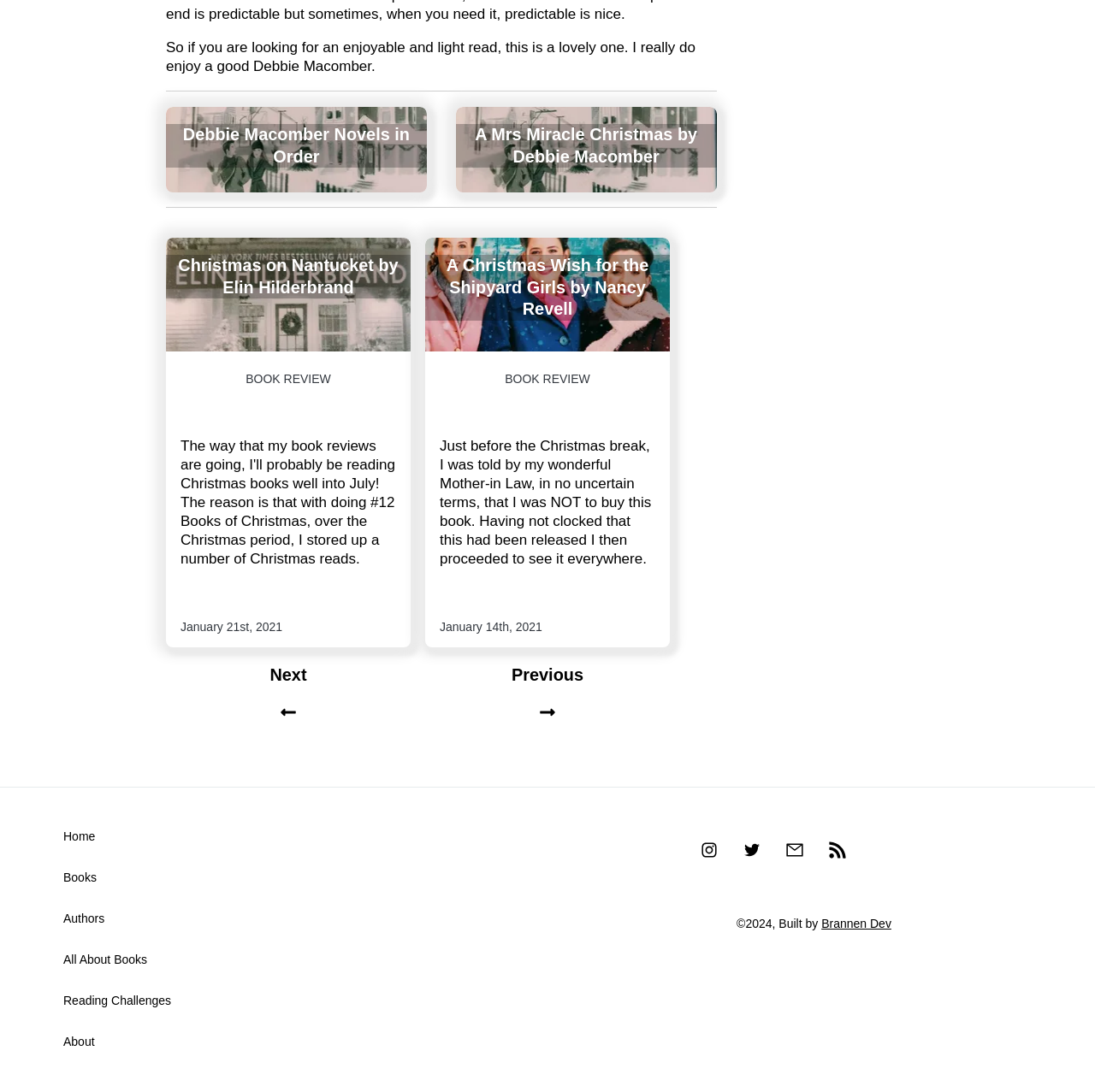What is the purpose of the 'Next' and 'Previous' links?
Please respond to the question with a detailed and informative answer.

The 'Next' and 'Previous' links are likely used to navigate through the list of book reviews on the website, allowing users to read more reviews or go back to previous ones.